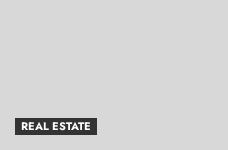Describe all the important aspects and details of the image.

This image is associated with a link titled "Renovating a Damaged House on a Budget: Tips and Tricks for Saving Money," highlighting practical advice for homeowners looking to improve their property's condition without overspending. The image features a "REAL ESTATE" label, emphasizing the topic's relevance to the real estate market. It reflects a focus on budget-conscious renovations, making it an essential resource for those interested in property improvement strategies. The visual connects readers to valuable insights in the realm of home renovation and real estate management.